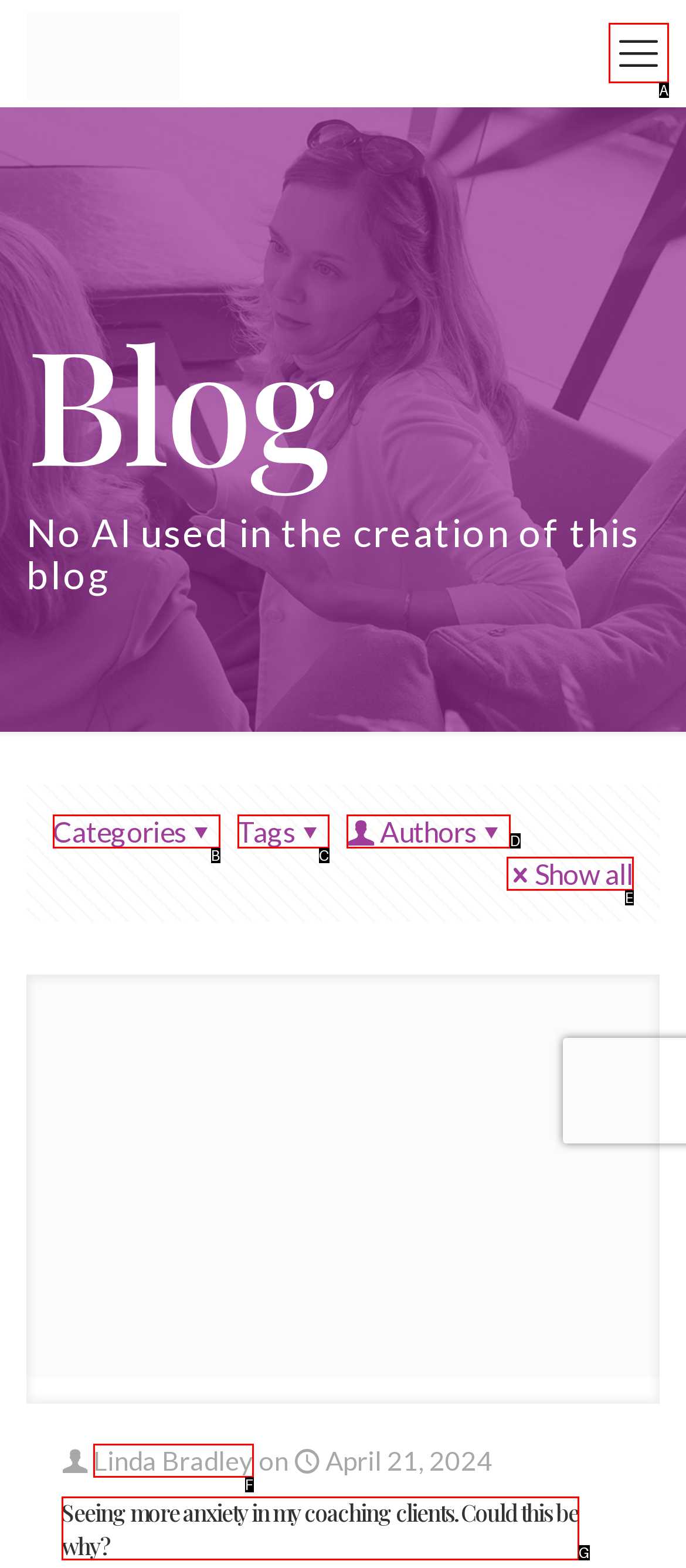Identify the HTML element that matches the description: Tags
Respond with the letter of the correct option.

C